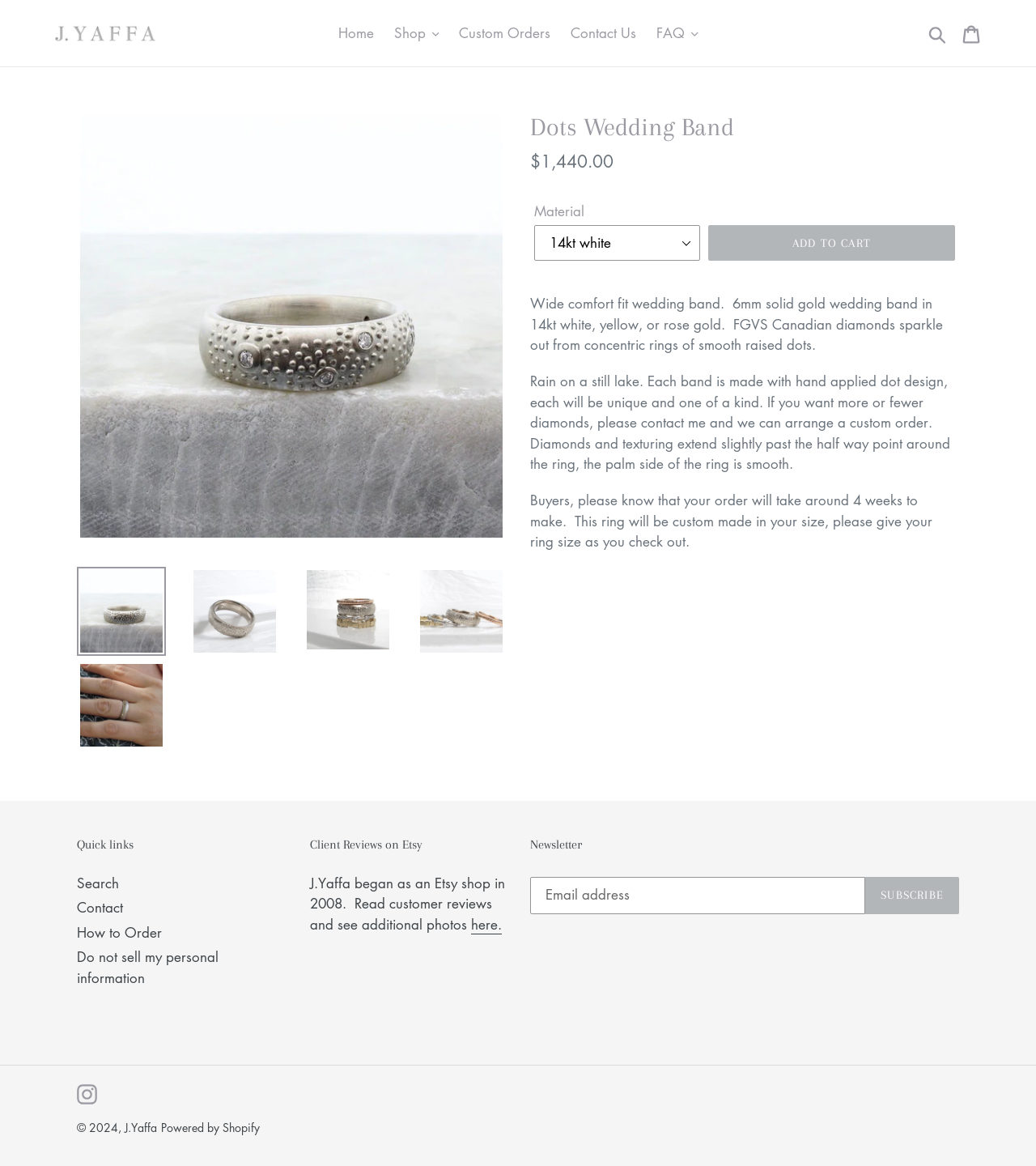Provide the bounding box coordinates for the UI element described in this sentence: "Instagram". The coordinates should be four float values between 0 and 1, i.e., [left, top, right, bottom].

[0.074, 0.929, 0.094, 0.948]